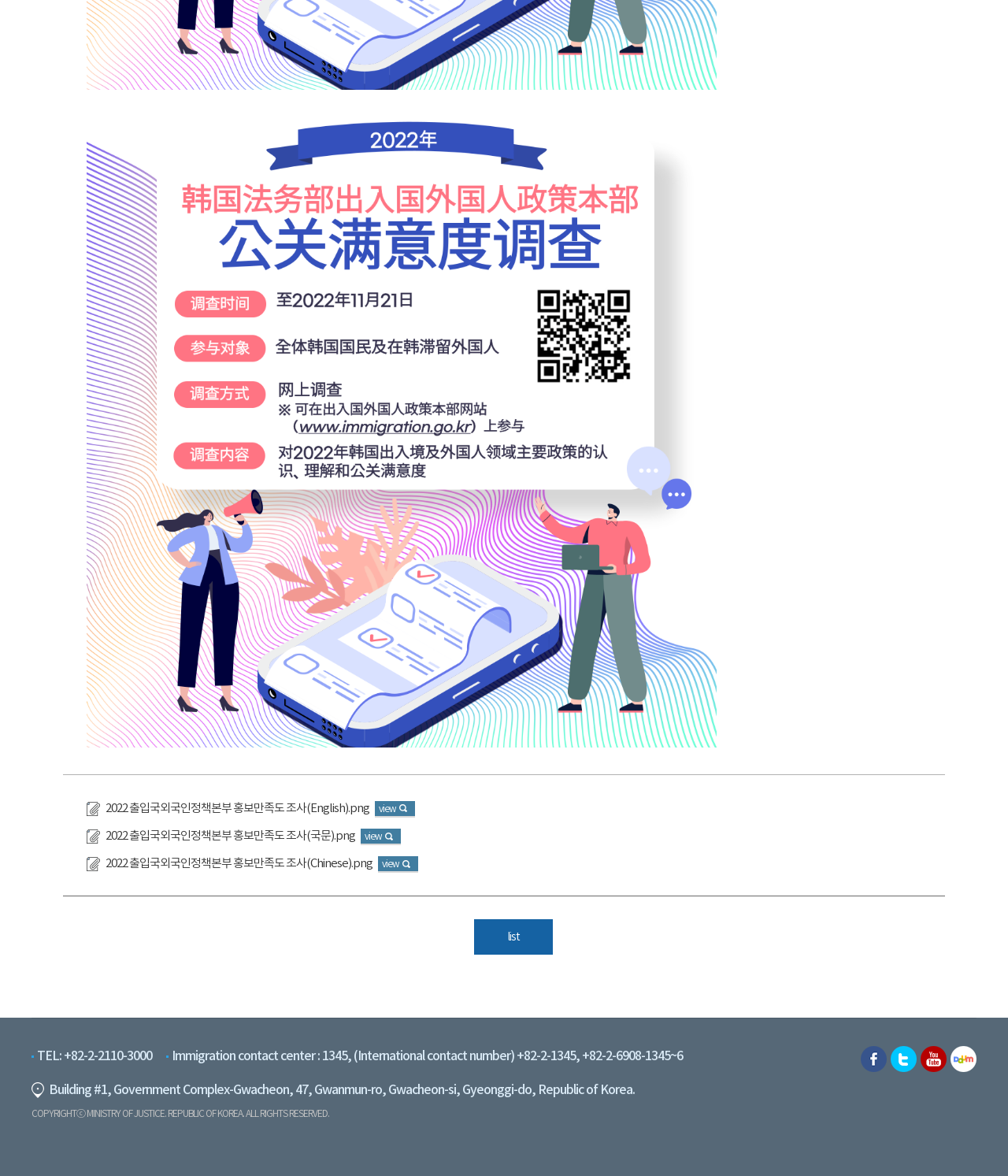What is the address of the Government Complex-Gwacheon?
Refer to the image and give a detailed response to the question.

I found the address of the Government Complex-Gwacheon by looking at the StaticText element with the text 'Building #1, Government Complex-Gwacheon, 47, Gwanmun-ro, Gwacheon-si, Gyeonggi-do, Republic of Korea.'.